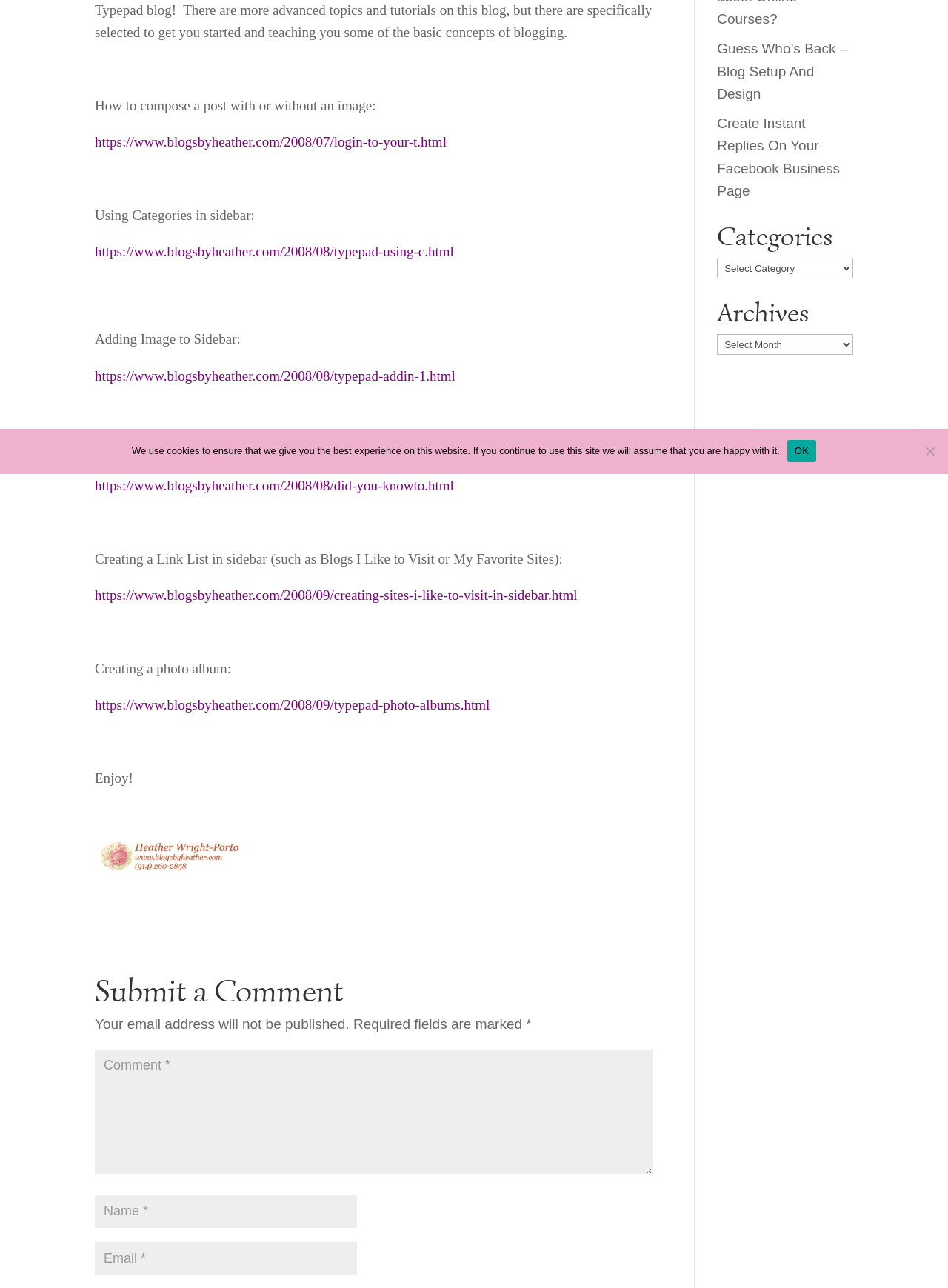Identify the bounding box of the HTML element described as: "input value="Email *" aria-describedby="email-notes" name="email"".

[0.1, 0.965, 0.377, 0.991]